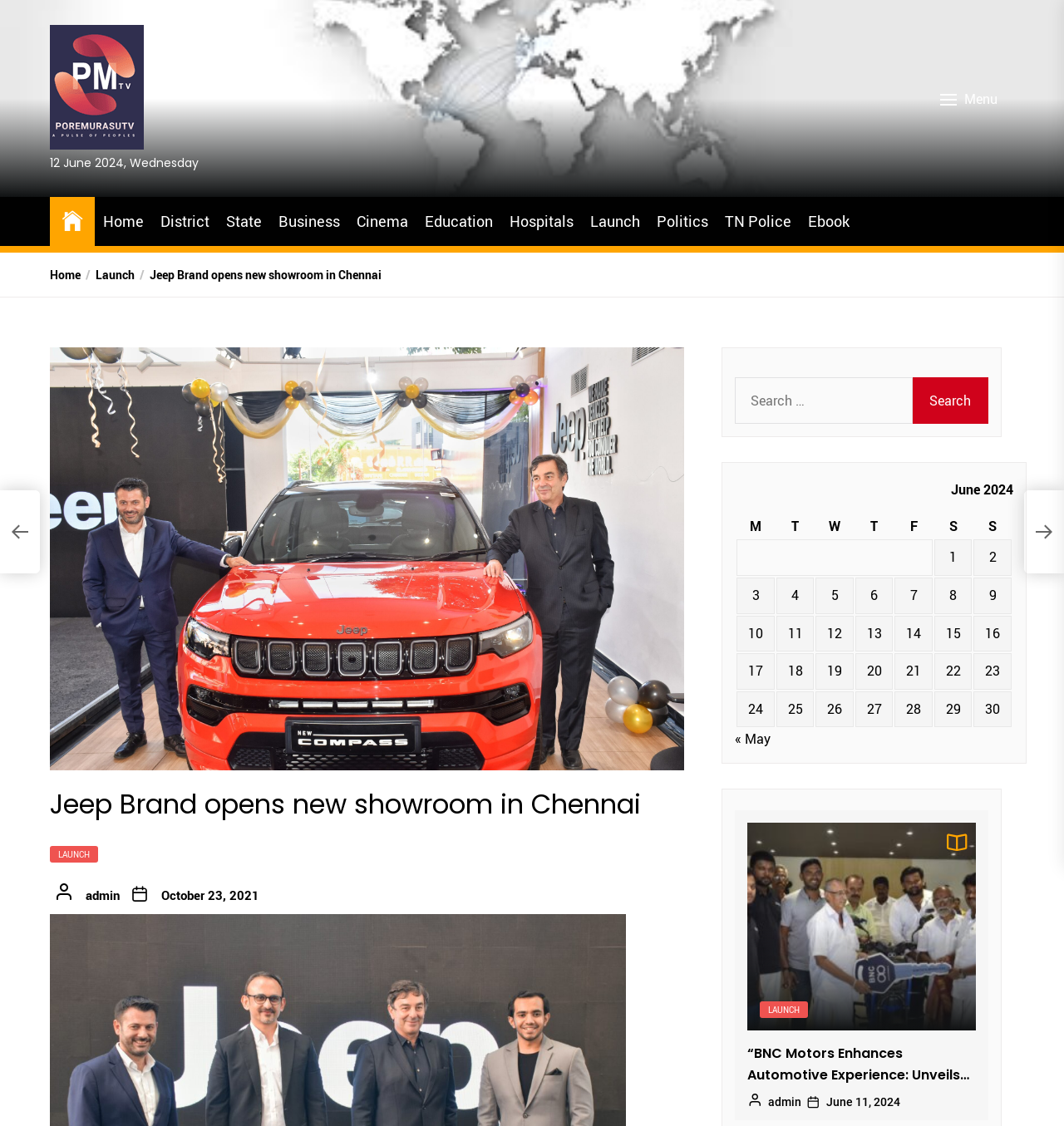Determine the bounding box coordinates of the clickable area required to perform the following instruction: "Click on the 'Music' category". The coordinates should be represented as four float numbers between 0 and 1: [left, top, right, bottom].

None